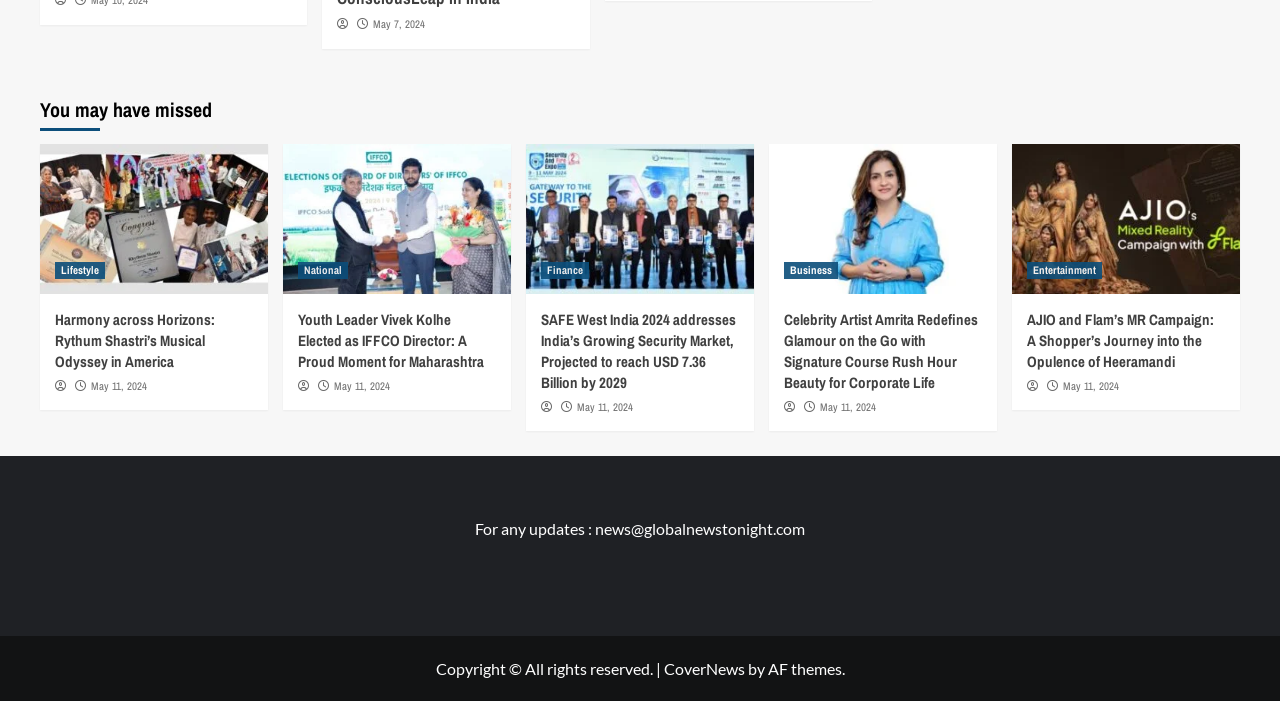Pinpoint the bounding box coordinates of the clickable area necessary to execute the following instruction: "Learn about SAFE West India 2024 addresses India’s Growing Security Market, Projected to reach USD 7.36 Billion by 2029". The coordinates should be given as four float numbers between 0 and 1, namely [left, top, right, bottom].

[0.423, 0.44, 0.577, 0.56]